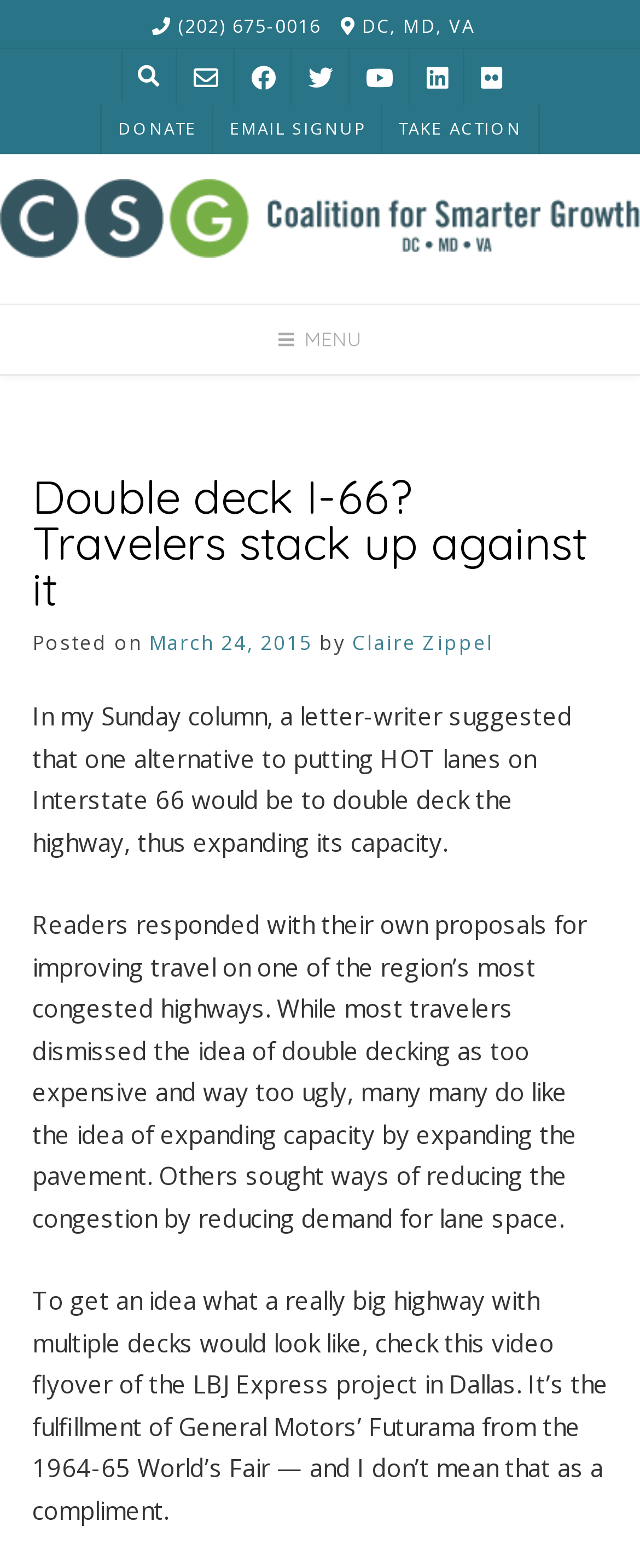Please locate the bounding box coordinates of the element's region that needs to be clicked to follow the instruction: "Call the office". The bounding box coordinates should be provided as four float numbers between 0 and 1, i.e., [left, top, right, bottom].

[0.268, 0.008, 0.501, 0.024]